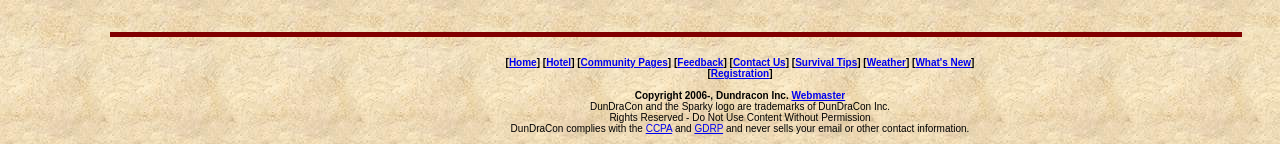Identify the bounding box coordinates of the specific part of the webpage to click to complete this instruction: "go to home page".

[0.398, 0.396, 0.419, 0.473]